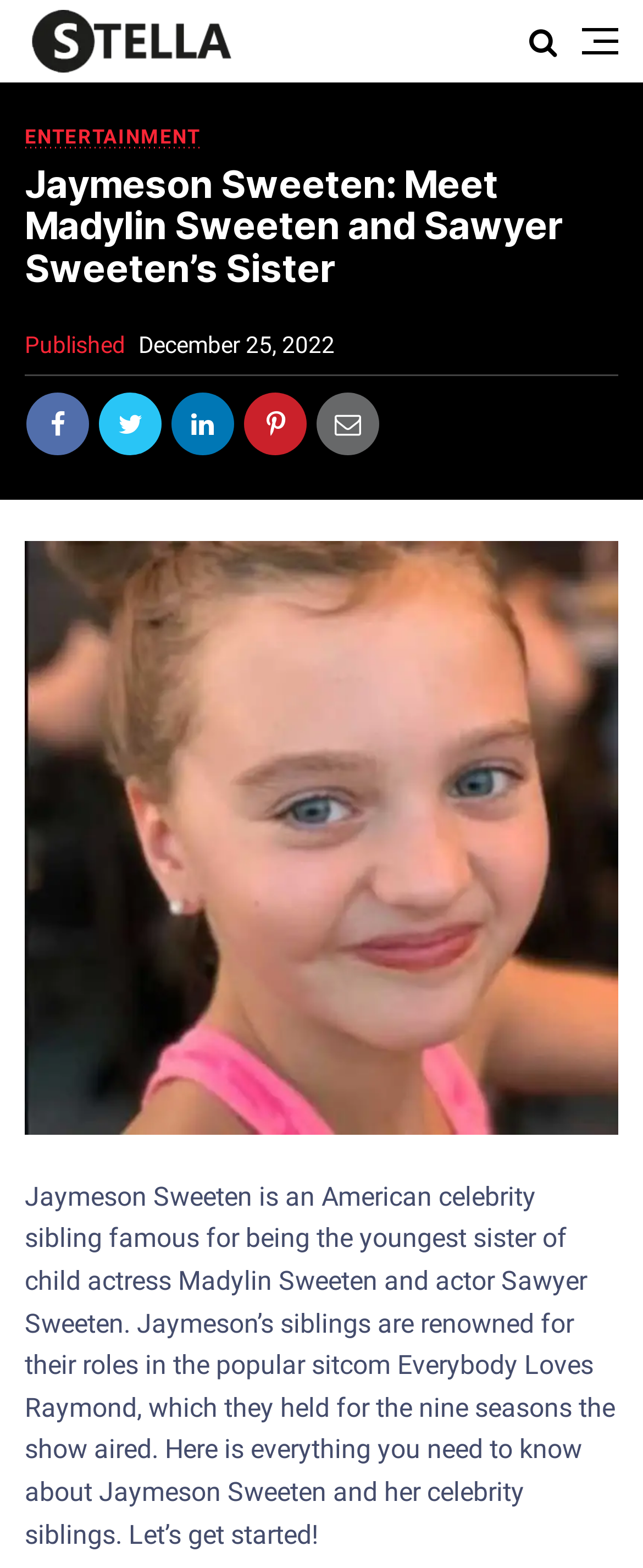Give a one-word or one-phrase response to the question:
How many seasons did Jaymeson's siblings appear in Everybody Loves Raymond?

nine